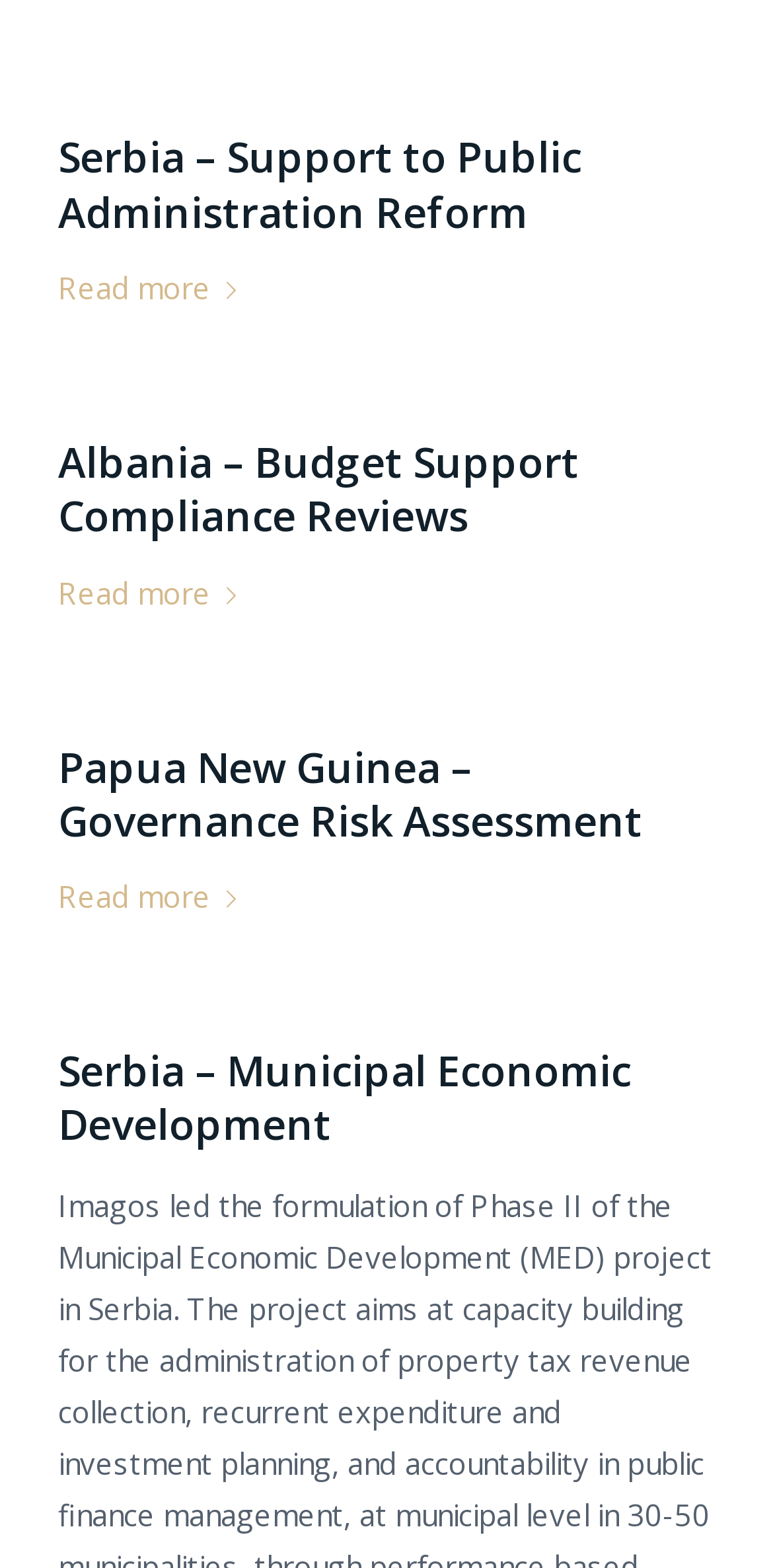Find the bounding box coordinates for the HTML element specified by: "aria-label="Next Item"".

None